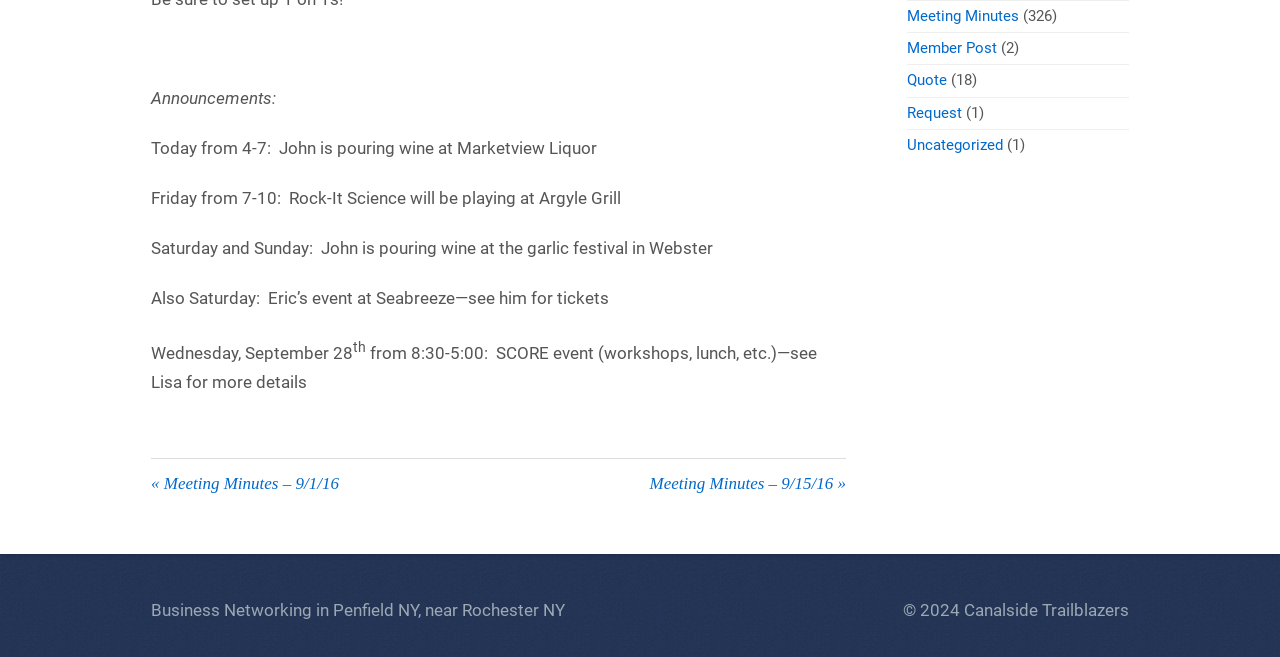Determine the bounding box for the HTML element described here: "Member Post". The coordinates should be given as [left, top, right, bottom] with each number being a float between 0 and 1.

[0.709, 0.06, 0.779, 0.087]